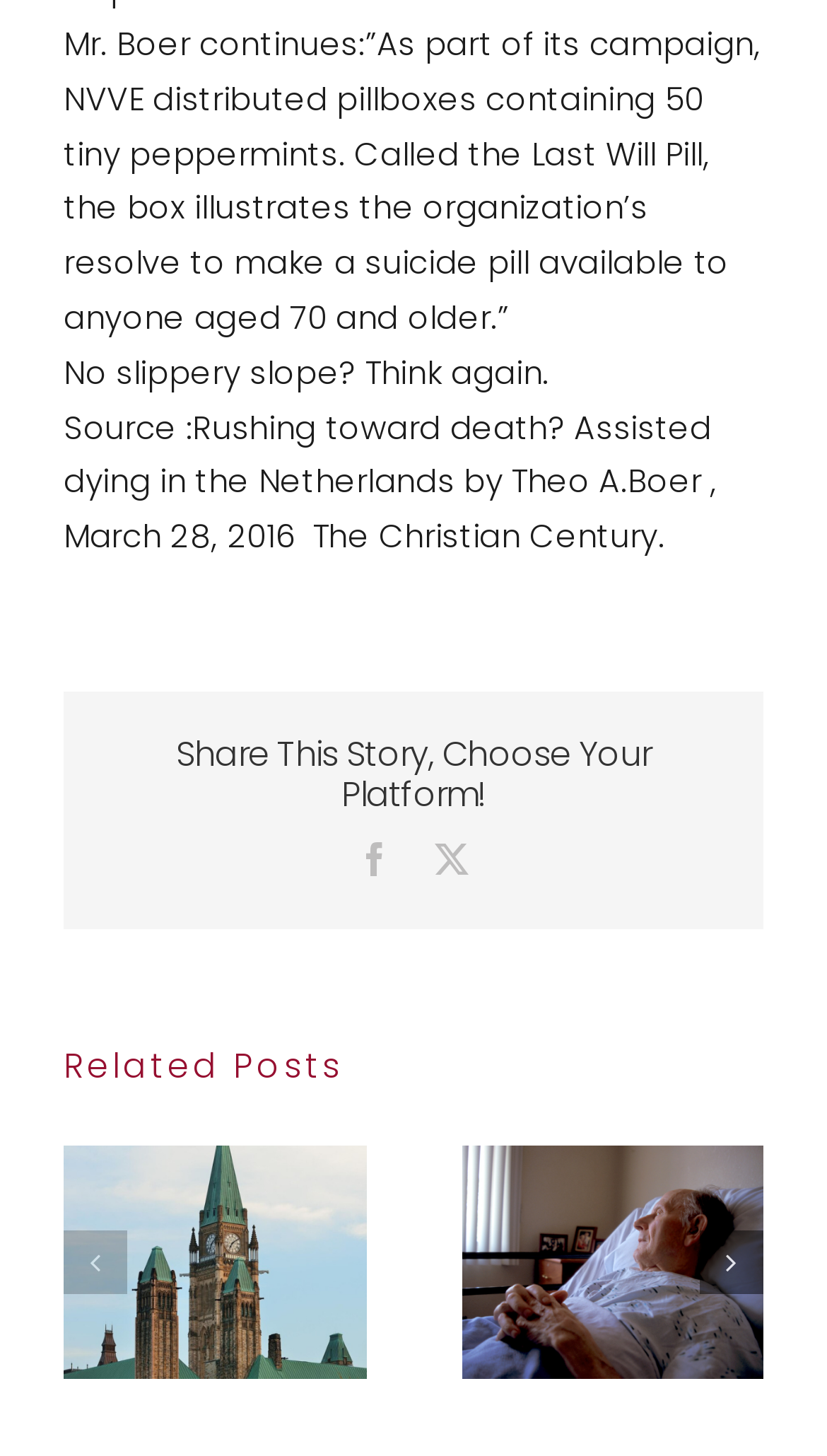Show the bounding box coordinates for the element that needs to be clicked to execute the following instruction: "View related post 'Third Annual Report on Euthanasia in Canada 2021'". Provide the coordinates in the form of four float numbers between 0 and 1, i.e., [left, top, right, bottom].

[0.63, 0.616, 0.723, 0.669]